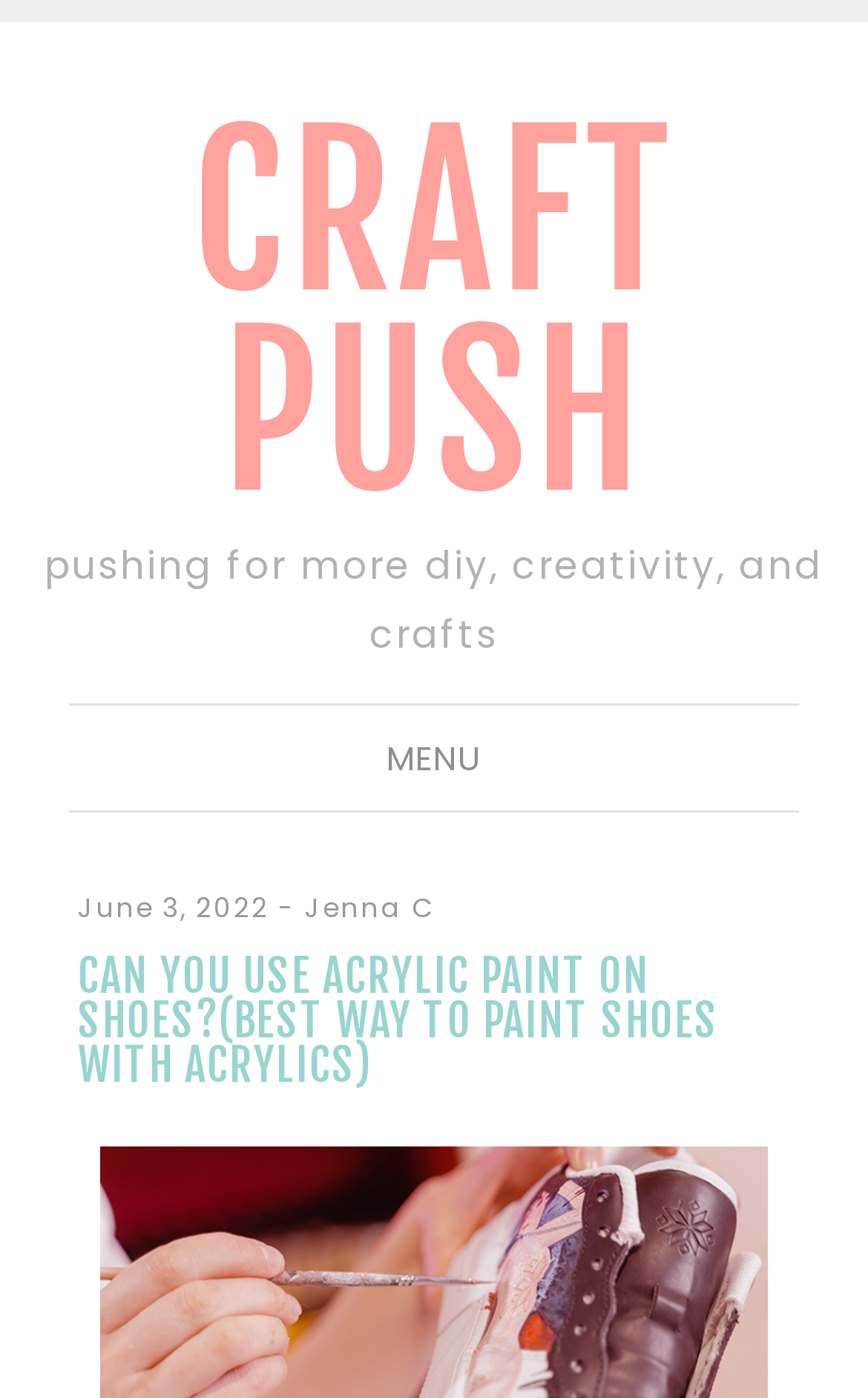Locate the bounding box of the UI element with the following description: "Menu".

[0.406, 0.516, 0.594, 0.569]